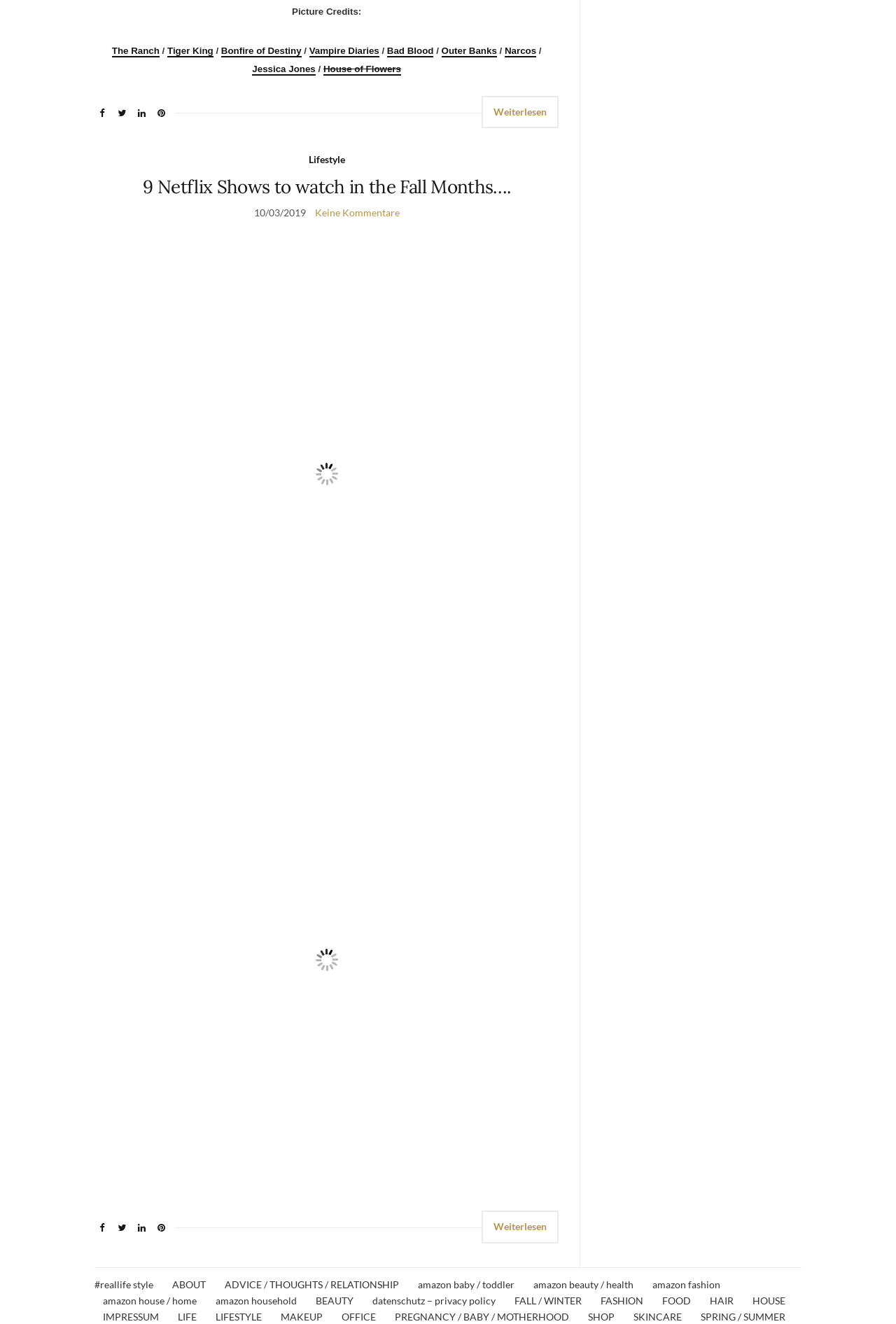Identify the bounding box coordinates of the region that should be clicked to execute the following instruction: "Click on the 'The Ranch' link".

[0.125, 0.034, 0.178, 0.043]